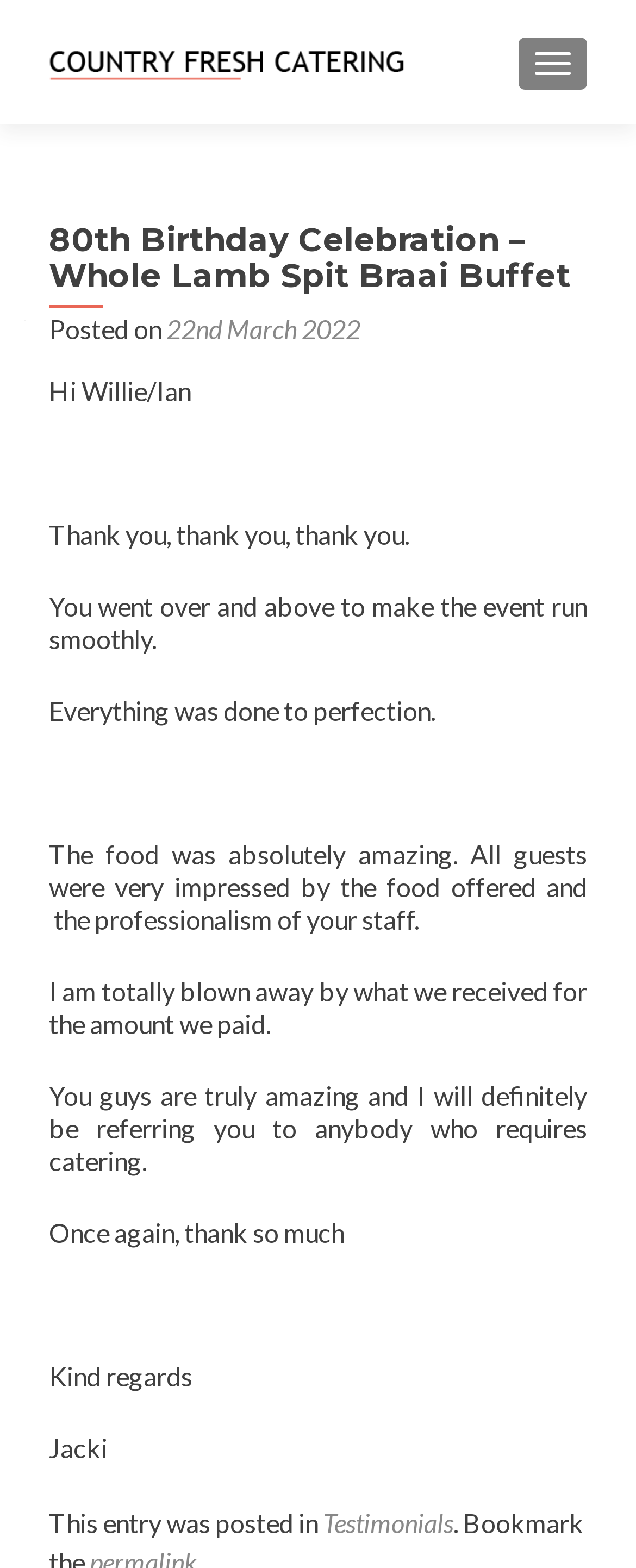Using the element description 22nd March 20224th April 2022, predict the bounding box coordinates for the UI element. Provide the coordinates in (top-left x, top-left y, bottom-right x, bottom-right y) format with values ranging from 0 to 1.

[0.262, 0.2, 0.567, 0.219]